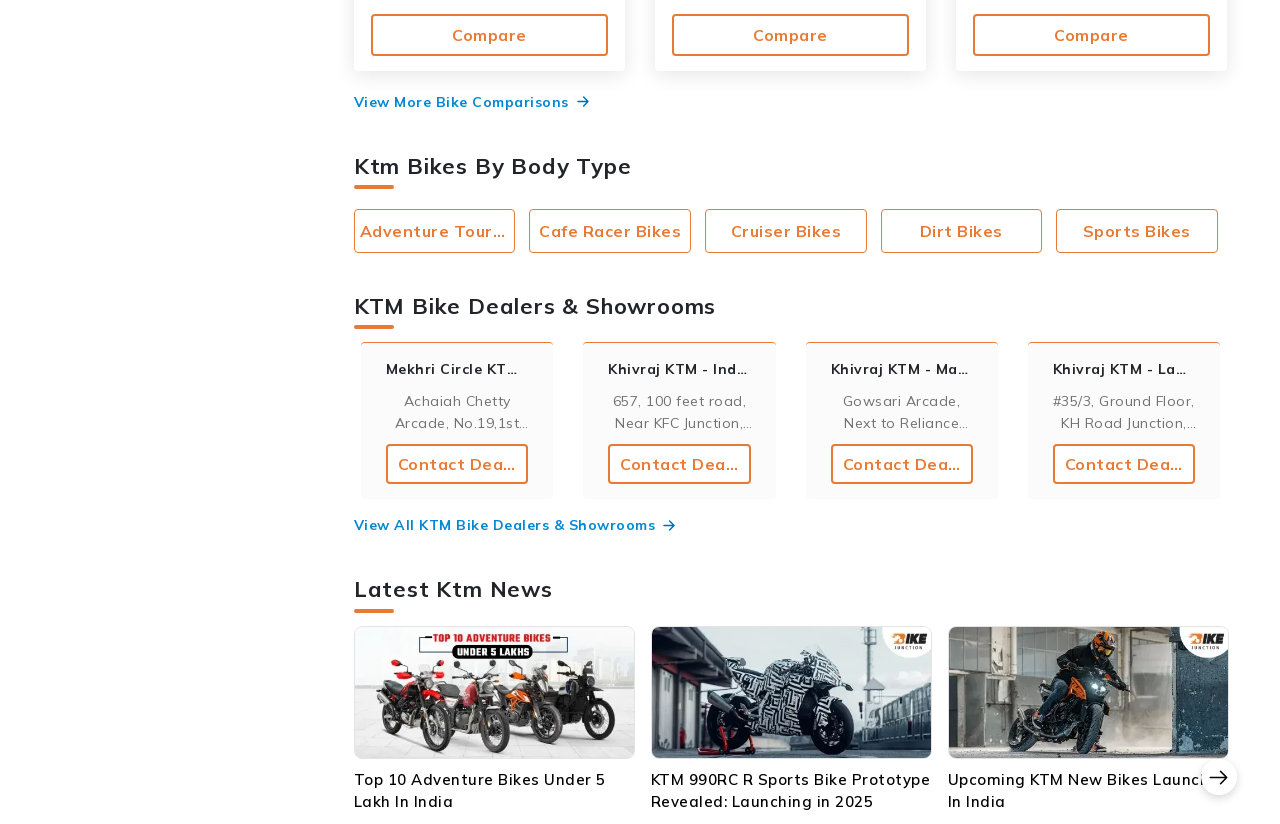Identify the bounding box coordinates of the region that needs to be clicked to carry out this instruction: "Click on 'Bajaj'". Provide these coordinates as four float numbers ranging from 0 to 1, i.e., [left, top, right, bottom].

[0.291, 0.121, 0.319, 0.139]